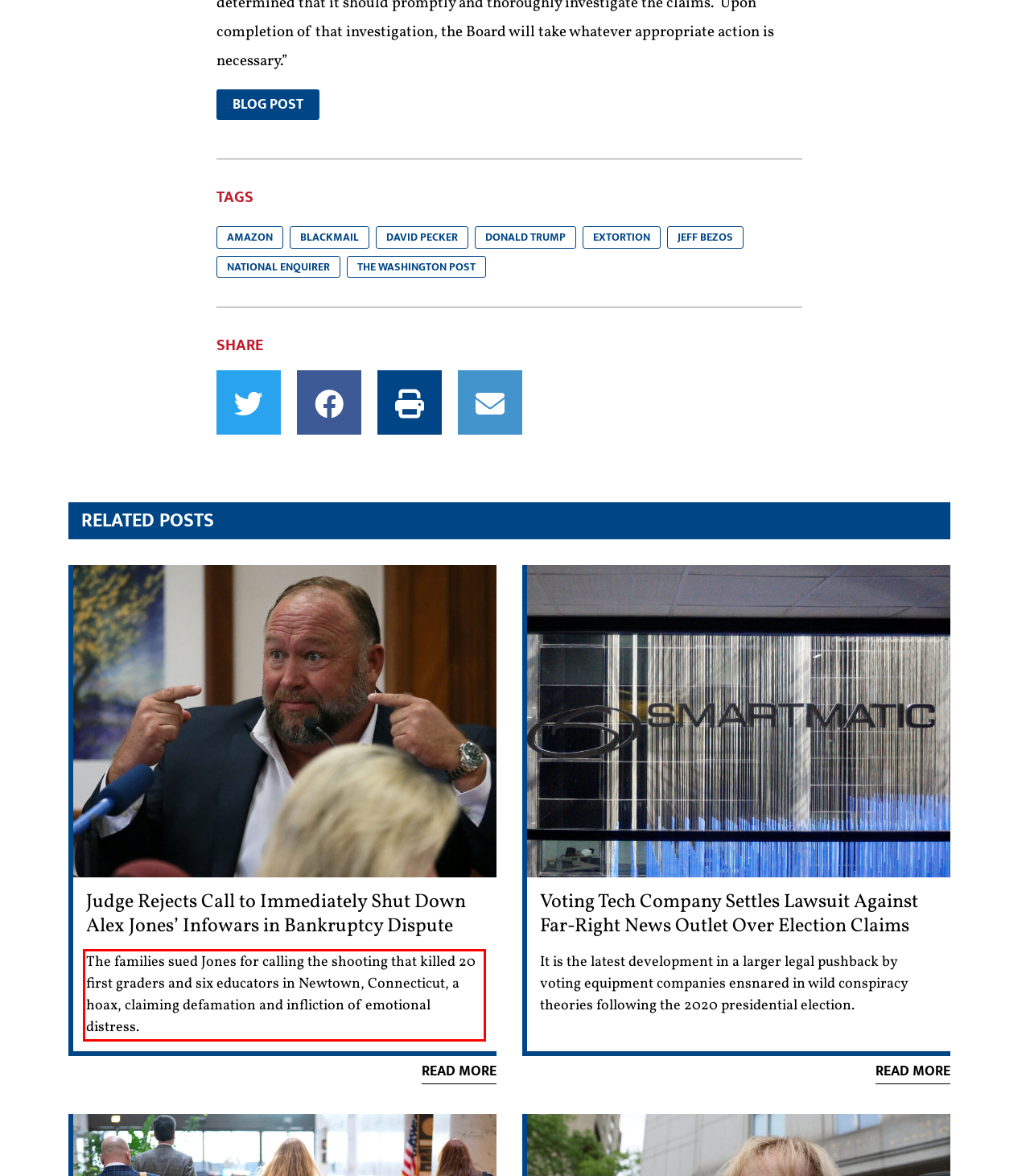You are given a screenshot with a red rectangle. Identify and extract the text within this red bounding box using OCR.

The families sued Jones for calling the shooting that killed 20 first graders and six educators in Newtown, Connecticut, a hoax, claiming defamation and infliction of emotional distress.